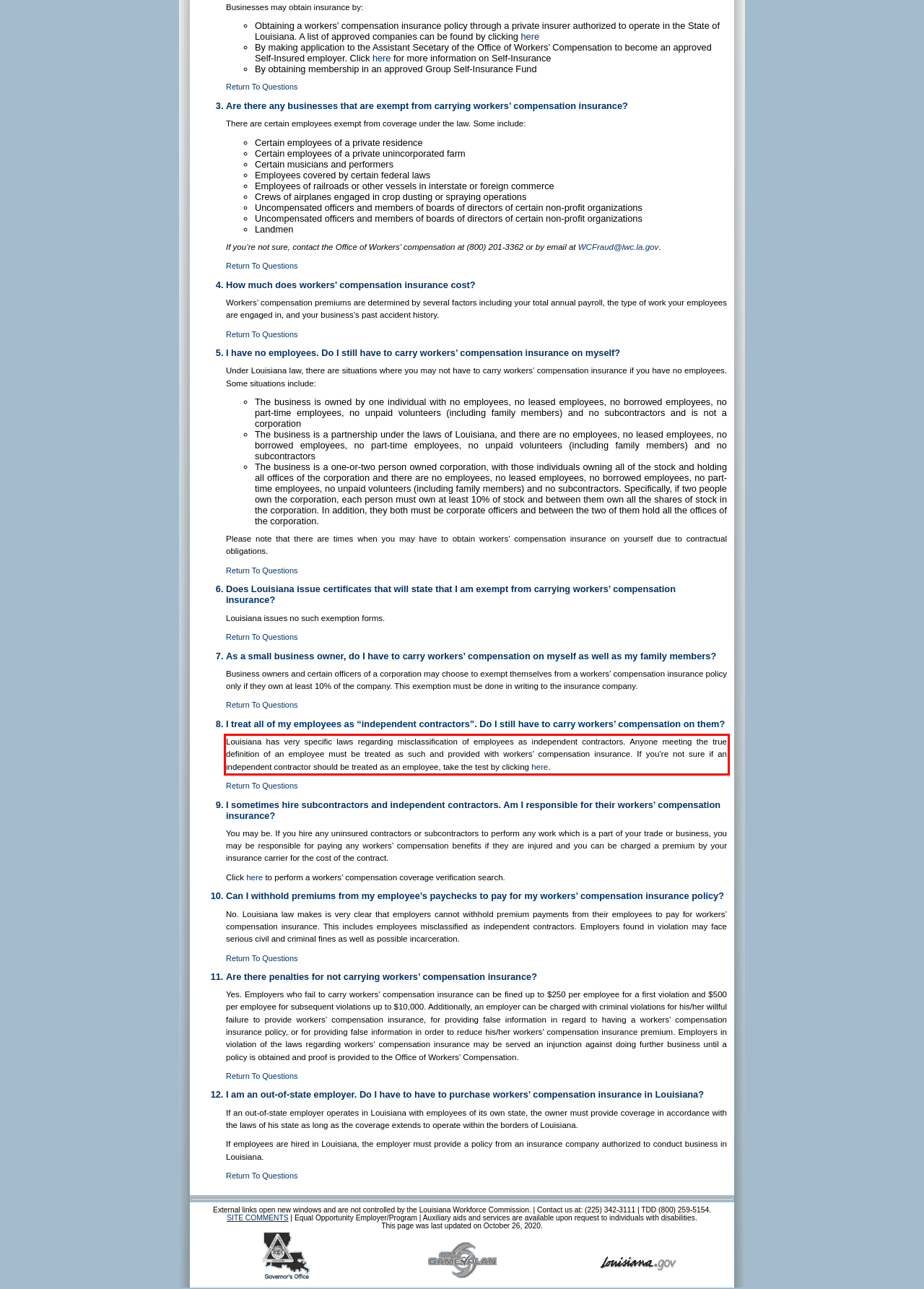Given a screenshot of a webpage, locate the red bounding box and extract the text it encloses.

Louisiana has very specific laws regarding misclassification of employees as independent contractors. Anyone meeting the true definition of an employee must be treated as such and provided with workers’ compensation insurance. If you’re not sure if an independent contractor should be treated as an employee, take the test by clicking here.